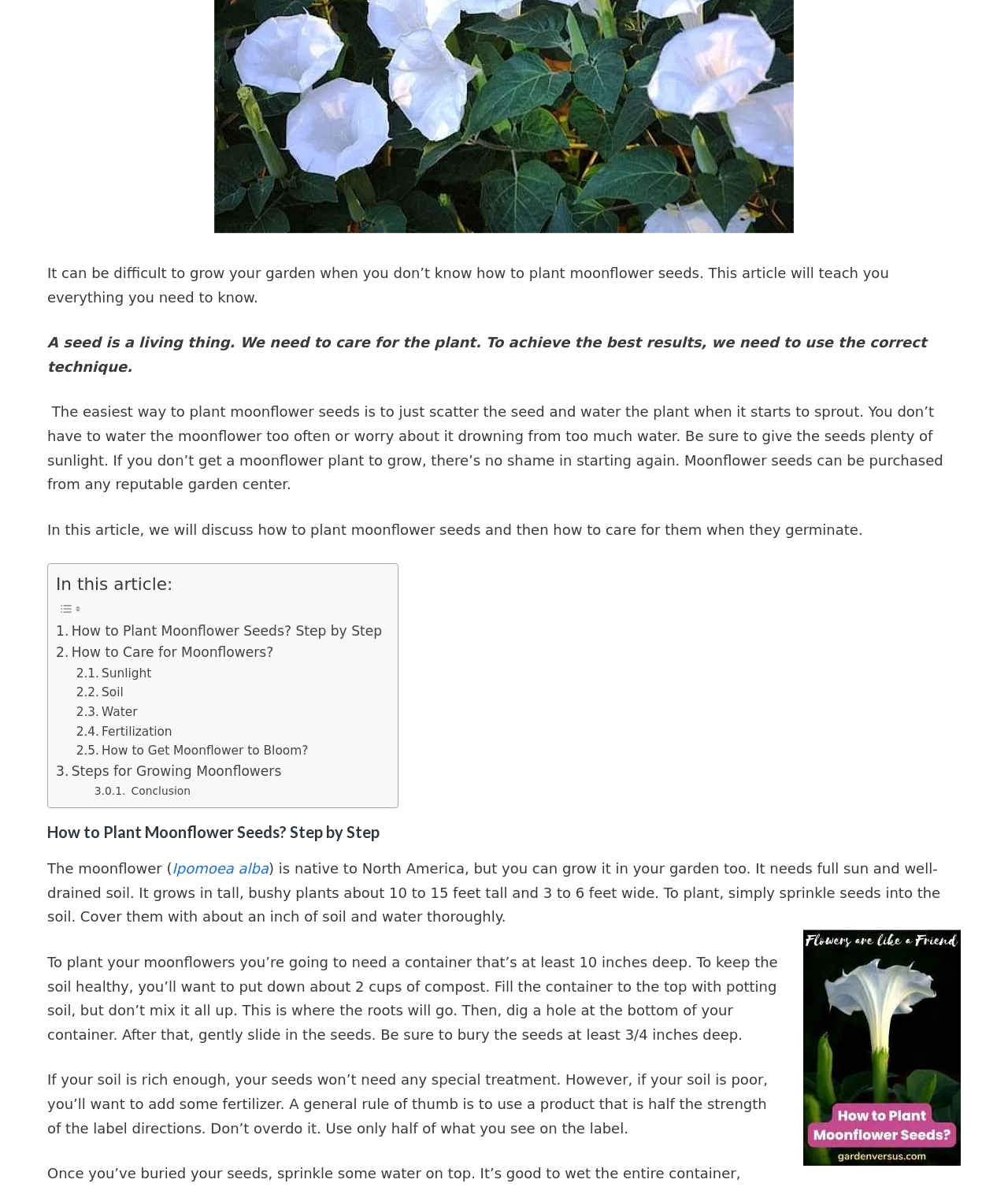Identify the coordinates of the bounding box for the element described below: "Ipomoea alba". Return the coordinates as four float numbers between 0 and 1: [left, top, right, bottom].

[0.171, 0.725, 0.266, 0.739]